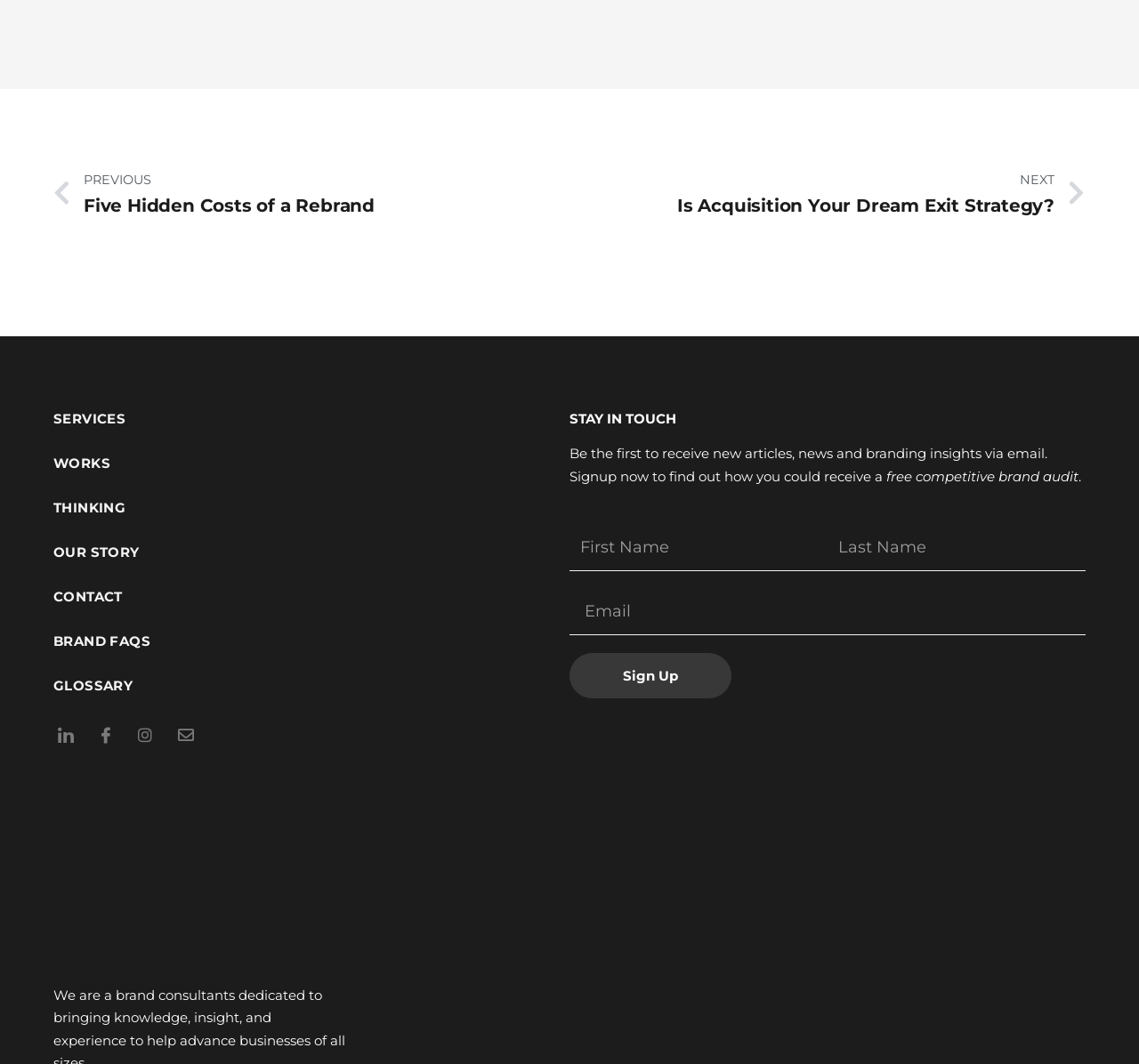Please answer the following question as detailed as possible based on the image: 
What is the offer for signing up?

The text above the form says 'Be the first to receive new articles, news and branding insights via email. Signup now to find out how you could receive a free competitive brand audit', which suggests that signing up will provide access to a free competitive brand audit.